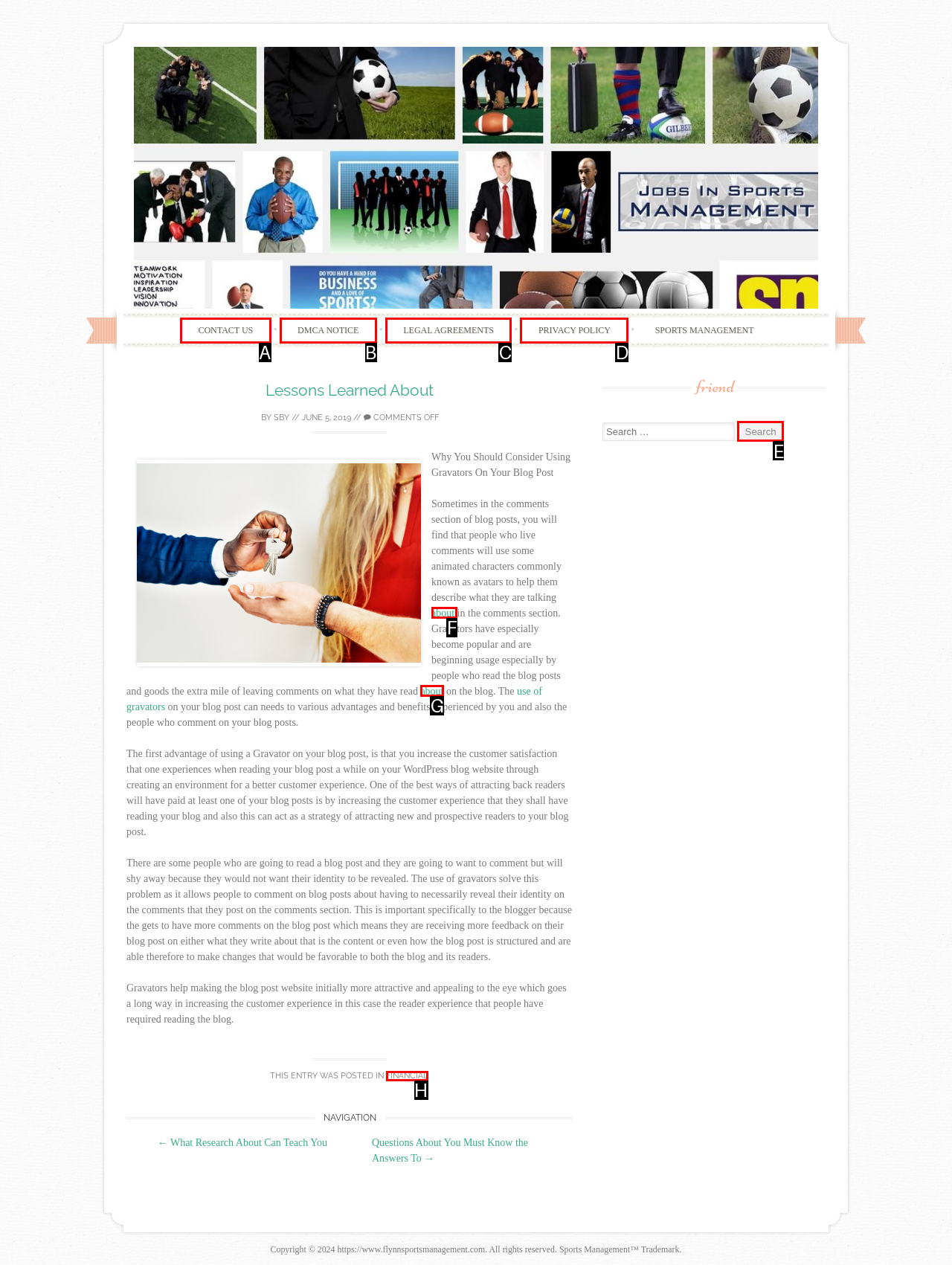Choose the UI element that best aligns with the description: Financial
Respond with the letter of the chosen option directly.

H